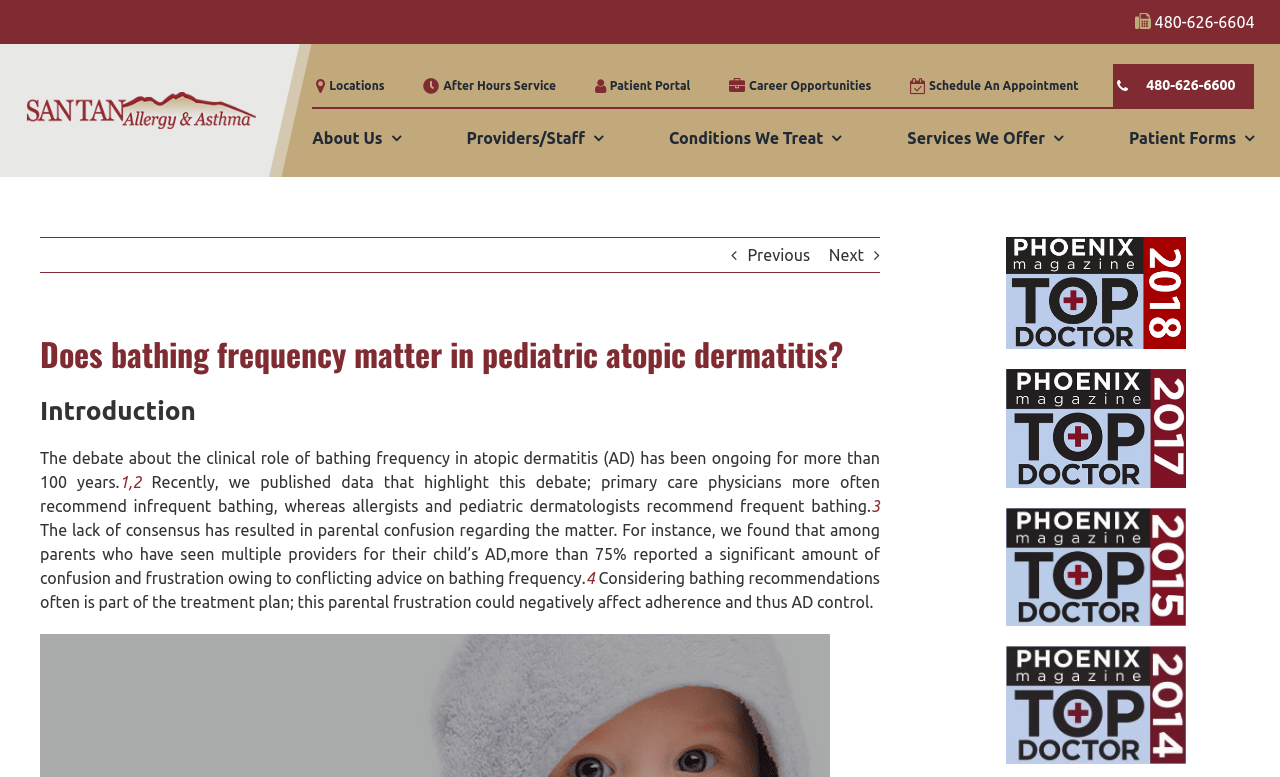Please specify the bounding box coordinates of the clickable region necessary for completing the following instruction: "Navigate to Locations". The coordinates must consist of four float numbers between 0 and 1, i.e., [left, top, right, bottom].

[0.244, 0.082, 0.3, 0.138]